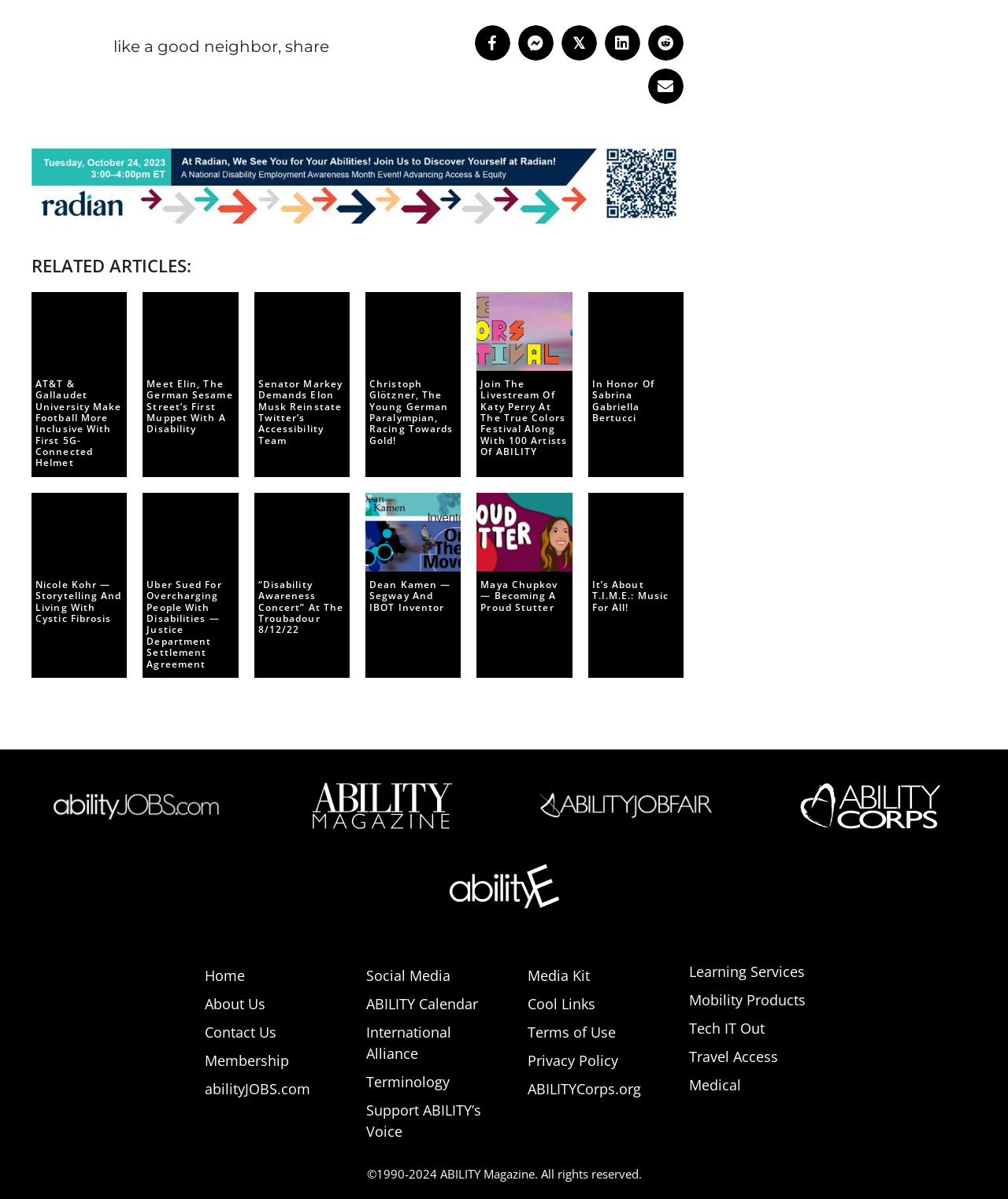Please give a short response to the question using one word or a phrase:
What is the topic of the first article?

5G-Connected Helmet